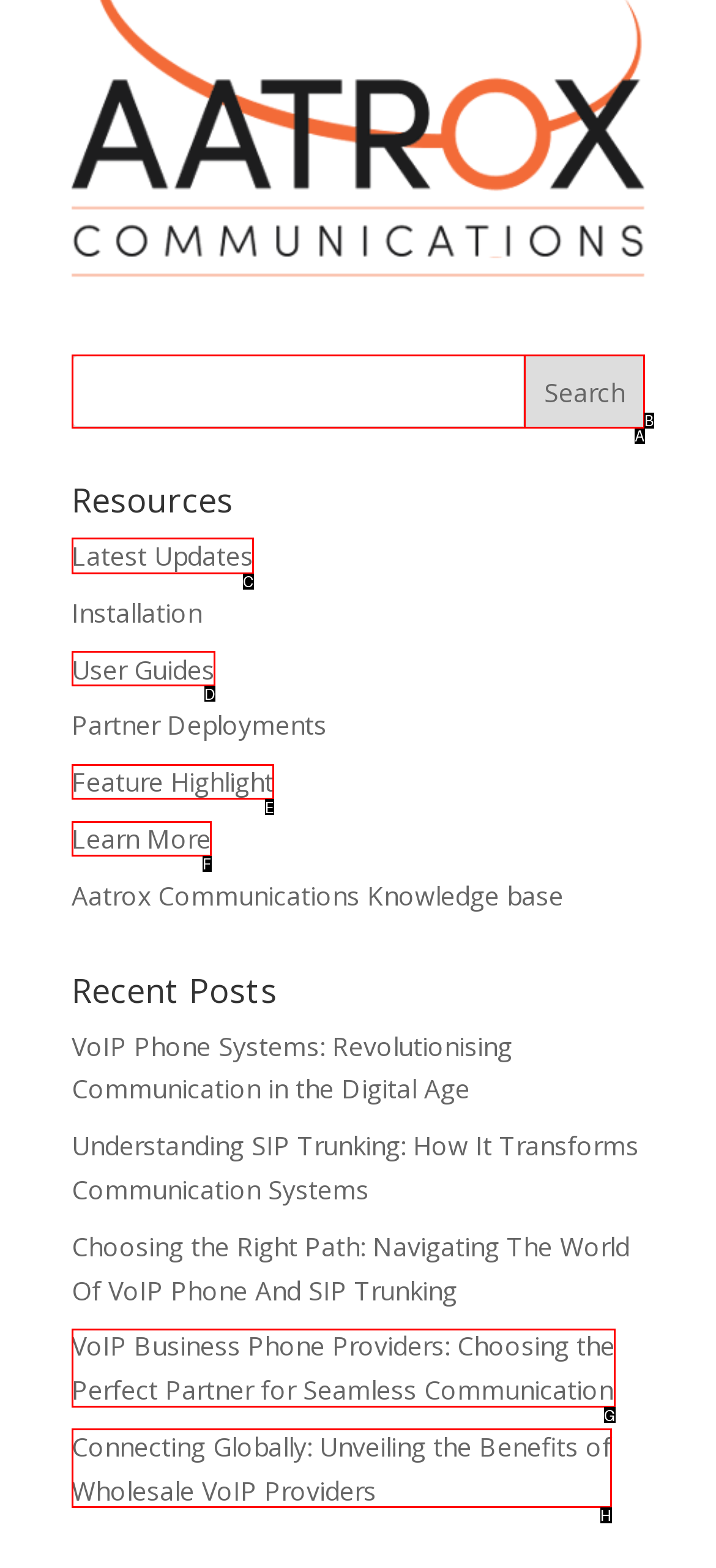Tell me which letter I should select to achieve the following goal: Check the Latest Updates
Answer with the corresponding letter from the provided options directly.

C